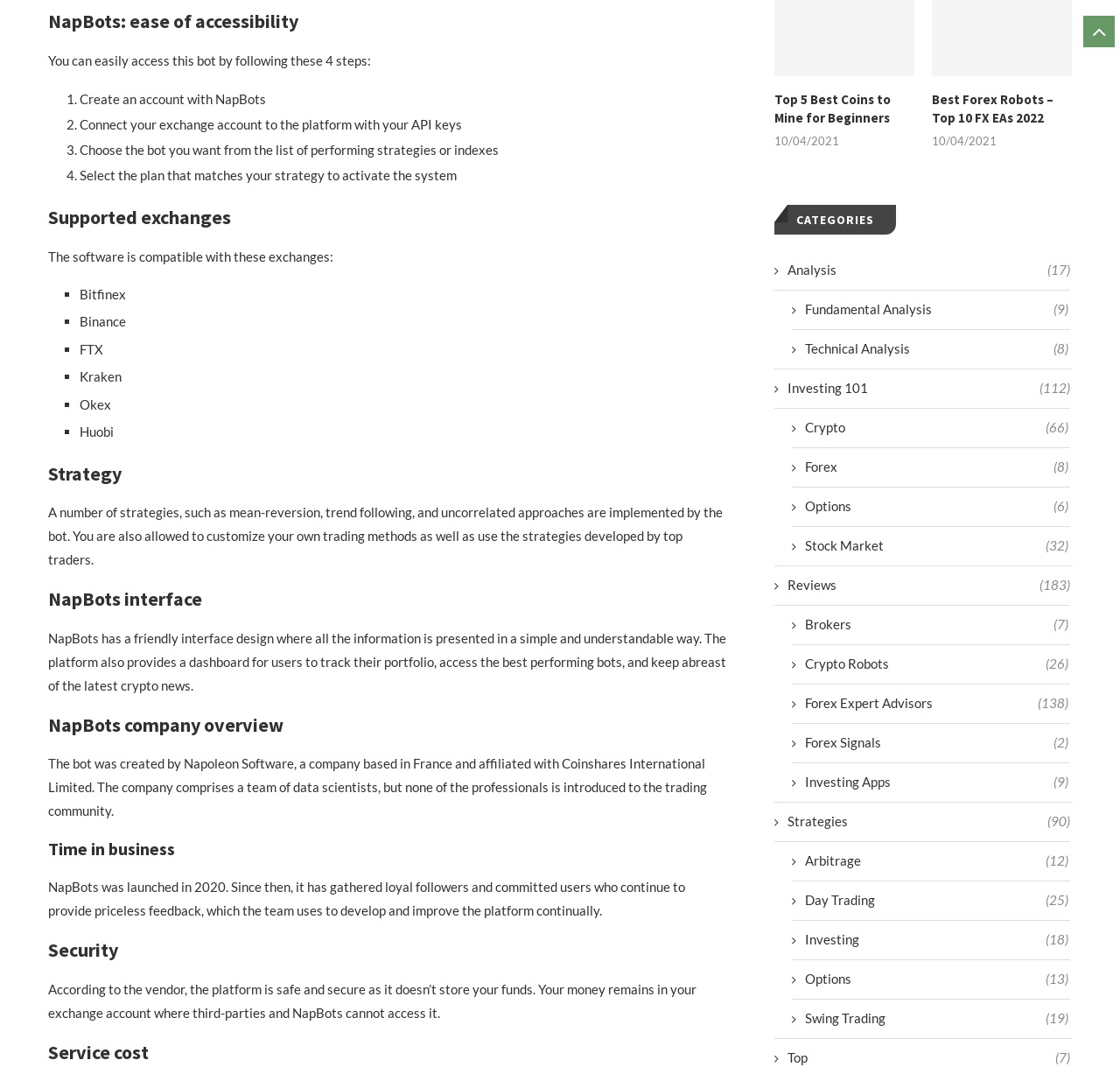Provide your answer in one word or a succinct phrase for the question: 
When was NapBots launched?

2020